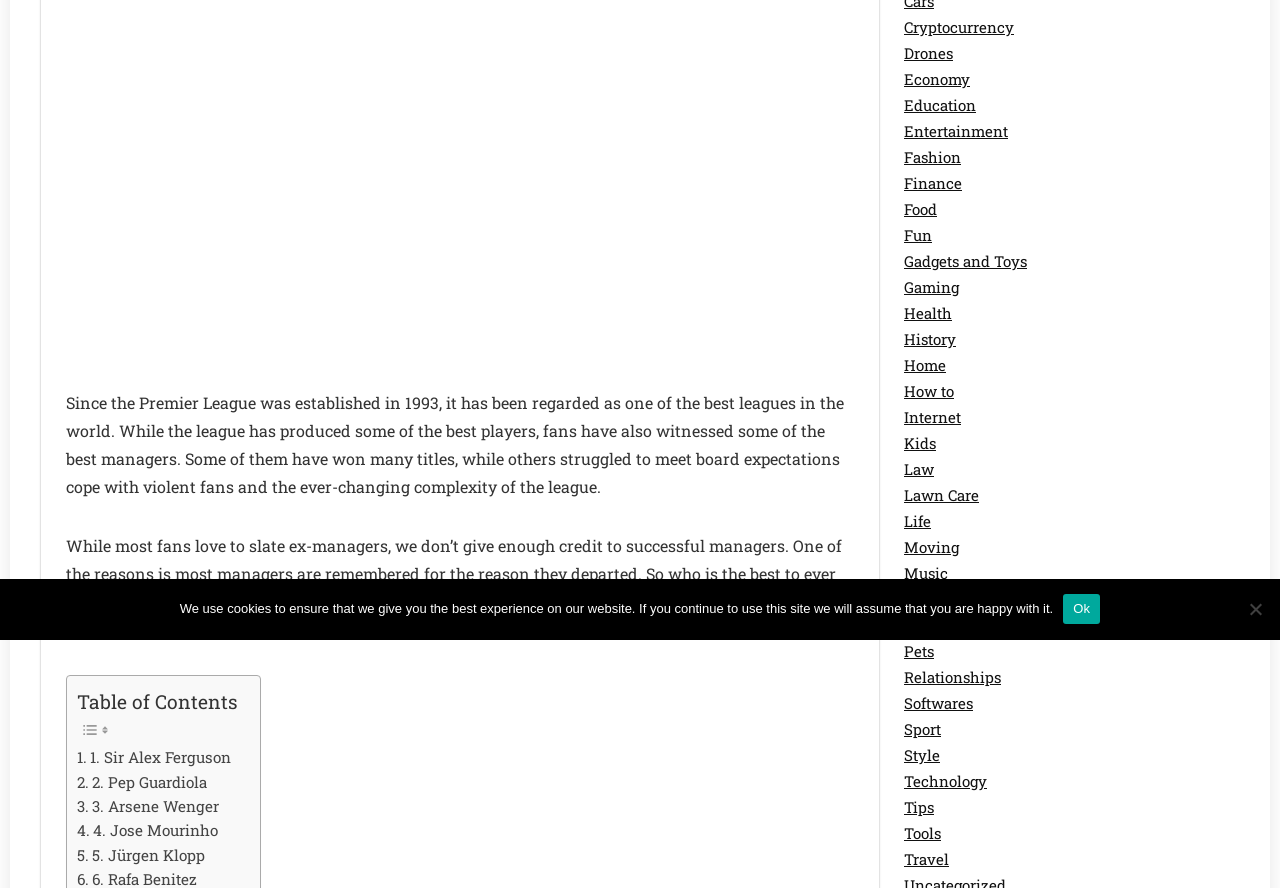Find the bounding box coordinates for the HTML element specified by: "1. Sir Alex Ferguson".

[0.06, 0.839, 0.18, 0.867]